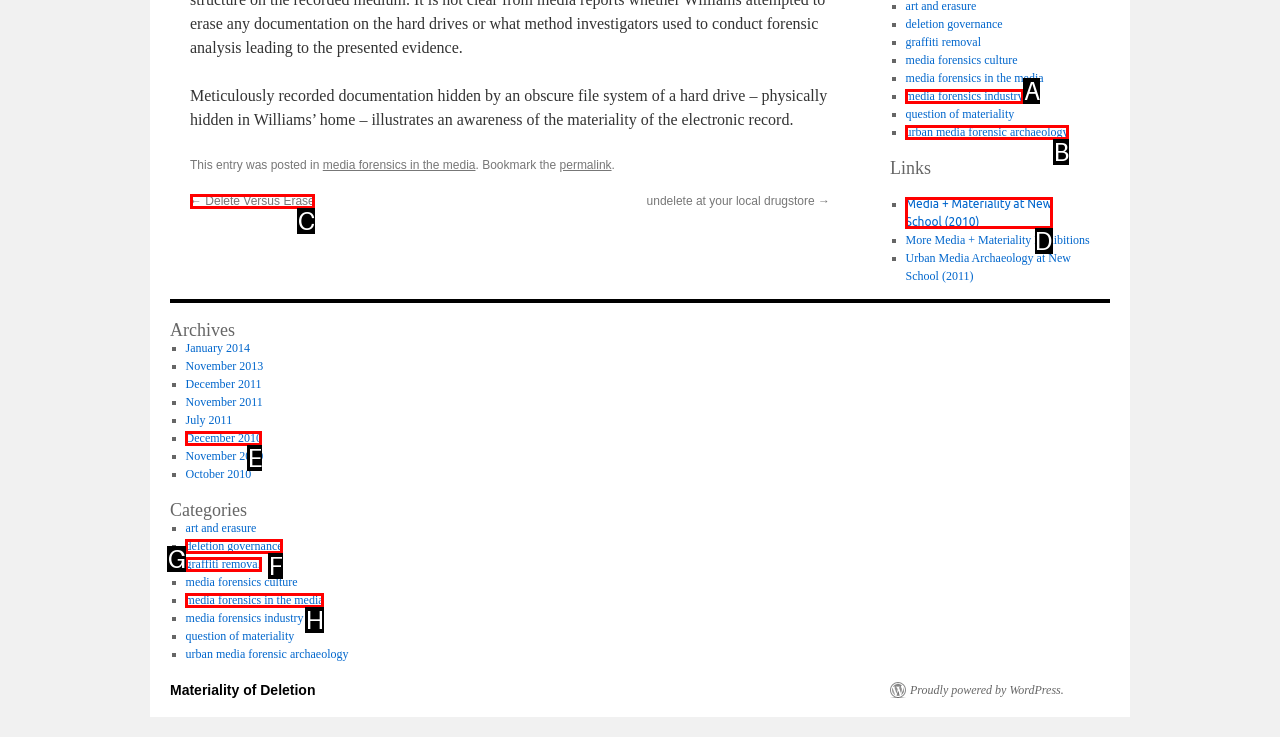Match the description: December 2010 to the correct HTML element. Provide the letter of your choice from the given options.

E